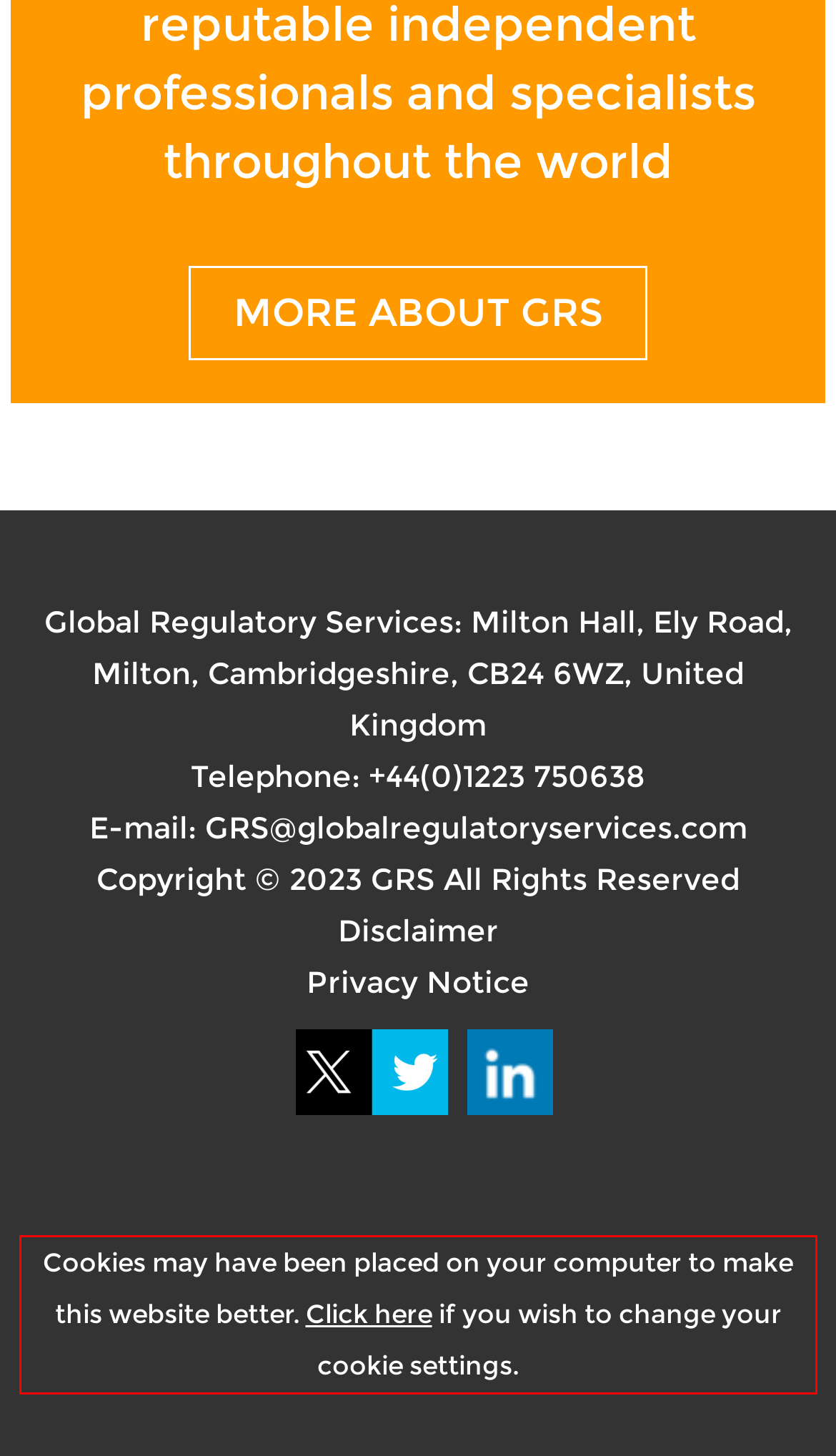Look at the screenshot of the webpage, locate the red rectangle bounding box, and generate the text content that it contains.

Cookies may have been placed on your computer to make this website better. Click here if you wish to change your cookie settings.